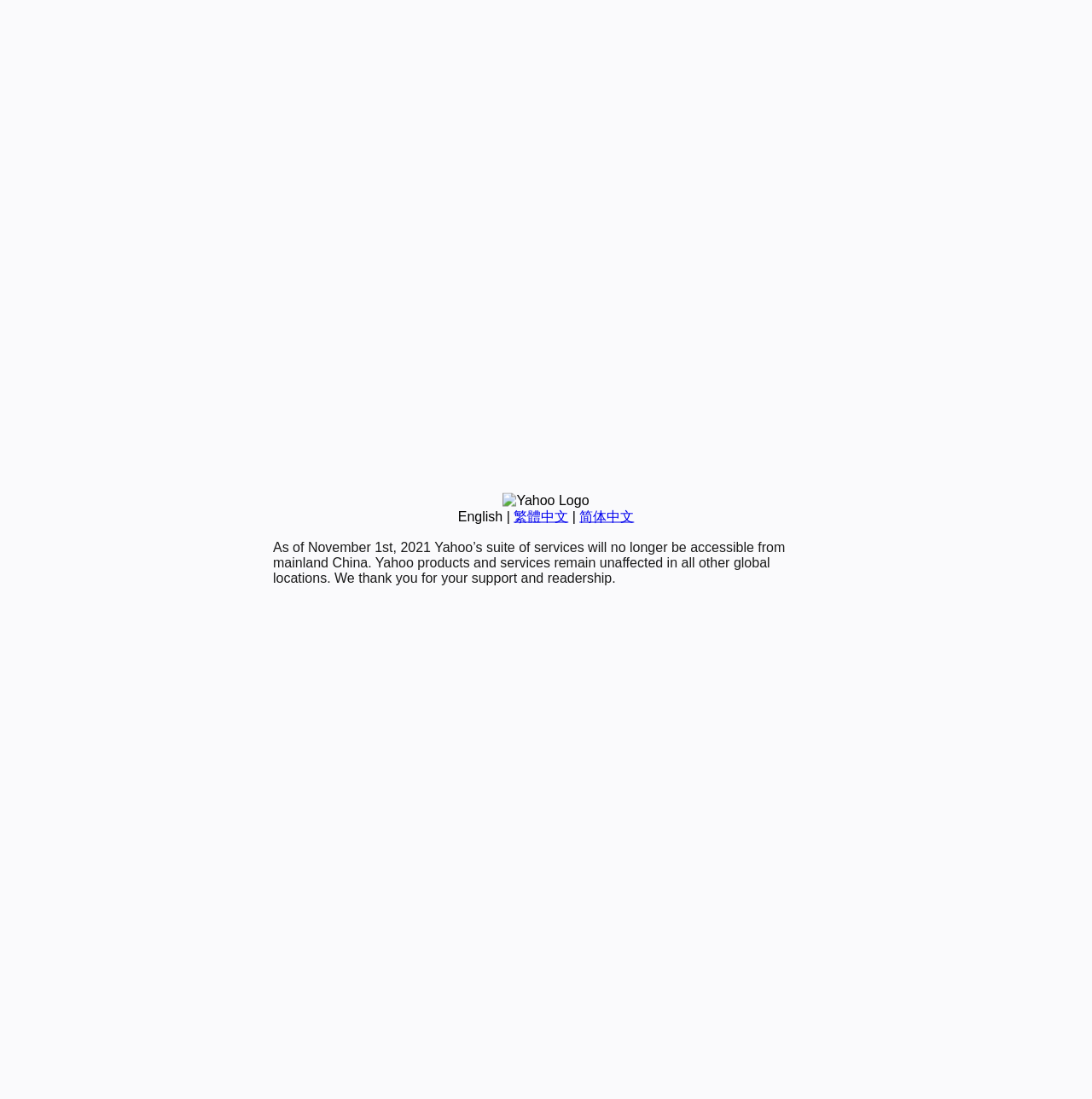Using the element description 简体中文, predict the bounding box coordinates for the UI element. Provide the coordinates in (top-left x, top-left y, bottom-right x, bottom-right y) format with values ranging from 0 to 1.

[0.531, 0.463, 0.581, 0.476]